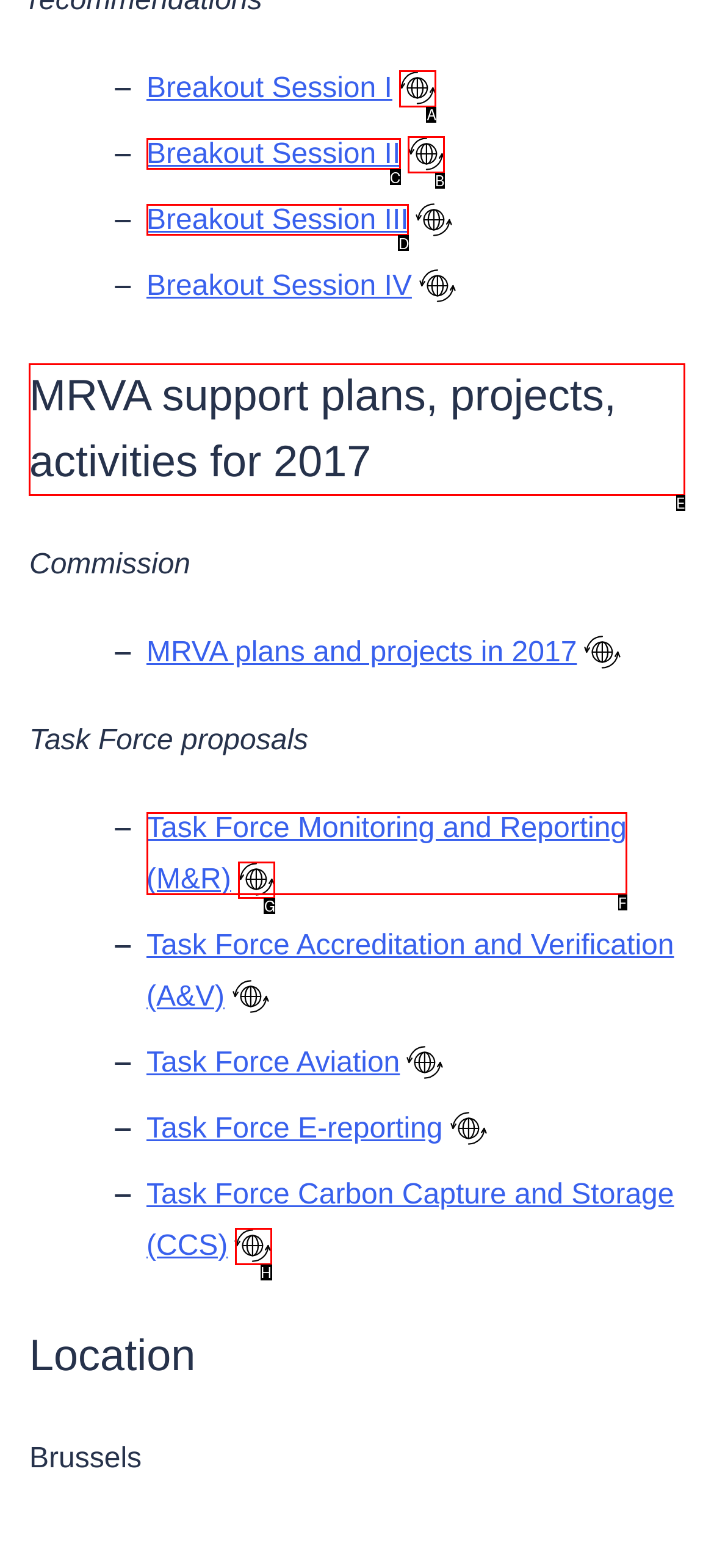For the instruction: Read about MRVA support plans, projects, activities for 2017, determine the appropriate UI element to click from the given options. Respond with the letter corresponding to the correct choice.

E